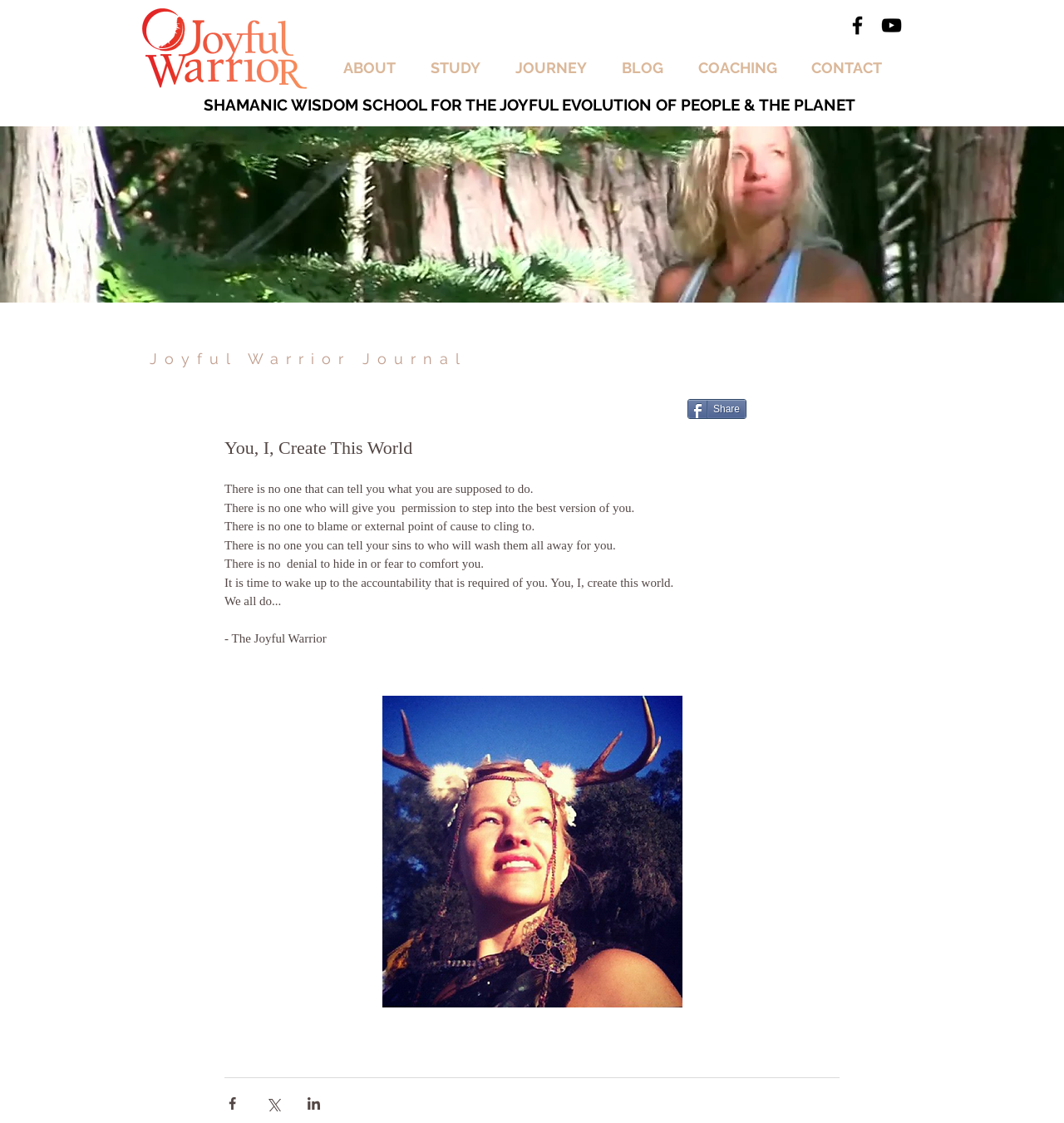What is the purpose of the 'Share' button?
Please answer the question as detailed as possible.

The 'Share' button is located at the bottom of the article, and it allows users to share the article via various social media platforms. There are also separate buttons for sharing via Facebook, Twitter, and LinkedIn.